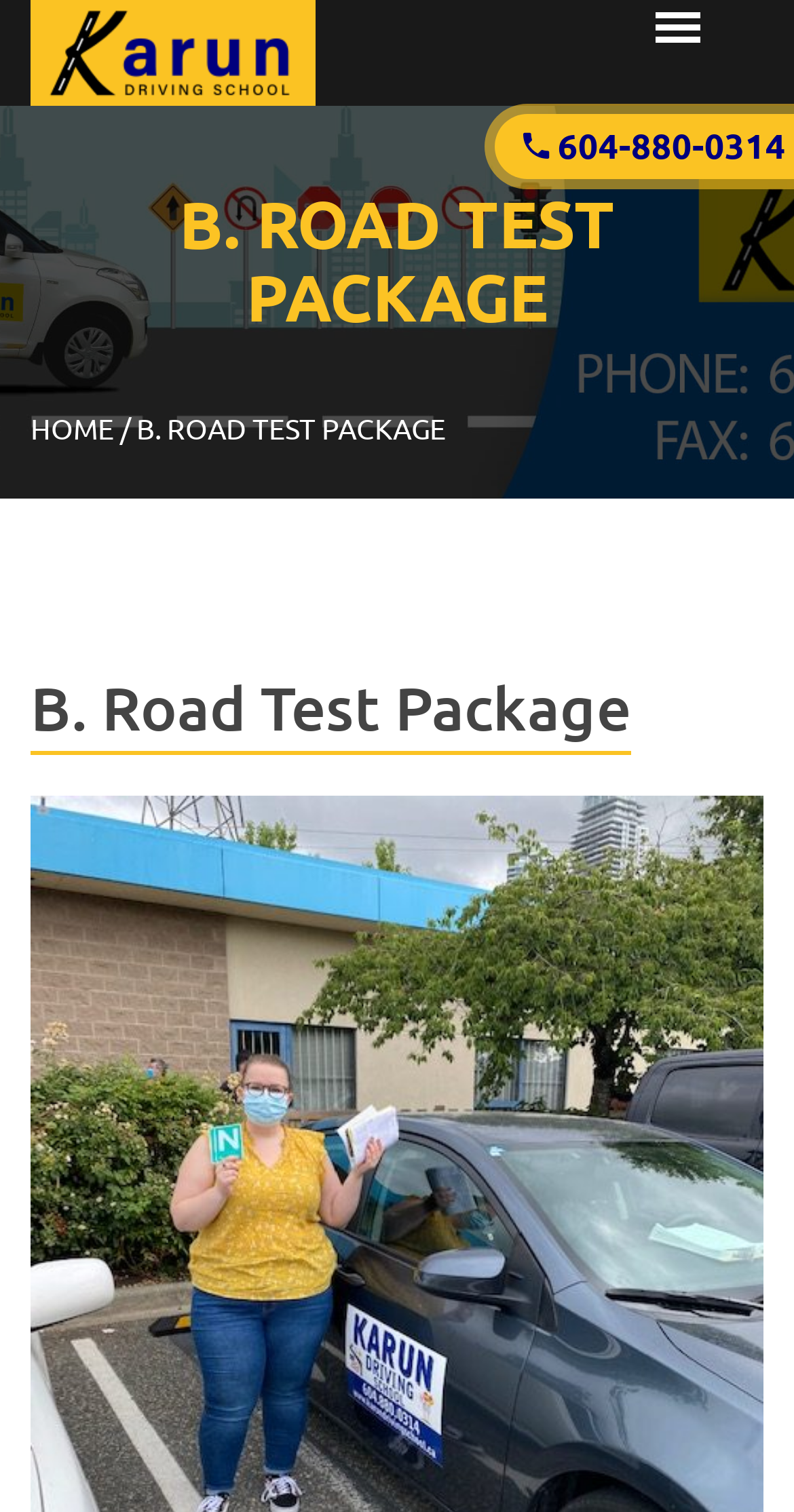Using the element description provided, determine the bounding box coordinates in the format (top-left x, top-left y, bottom-right x, bottom-right y). Ensure that all values are floating point numbers between 0 and 1. Element description: home

[0.038, 0.27, 0.144, 0.294]